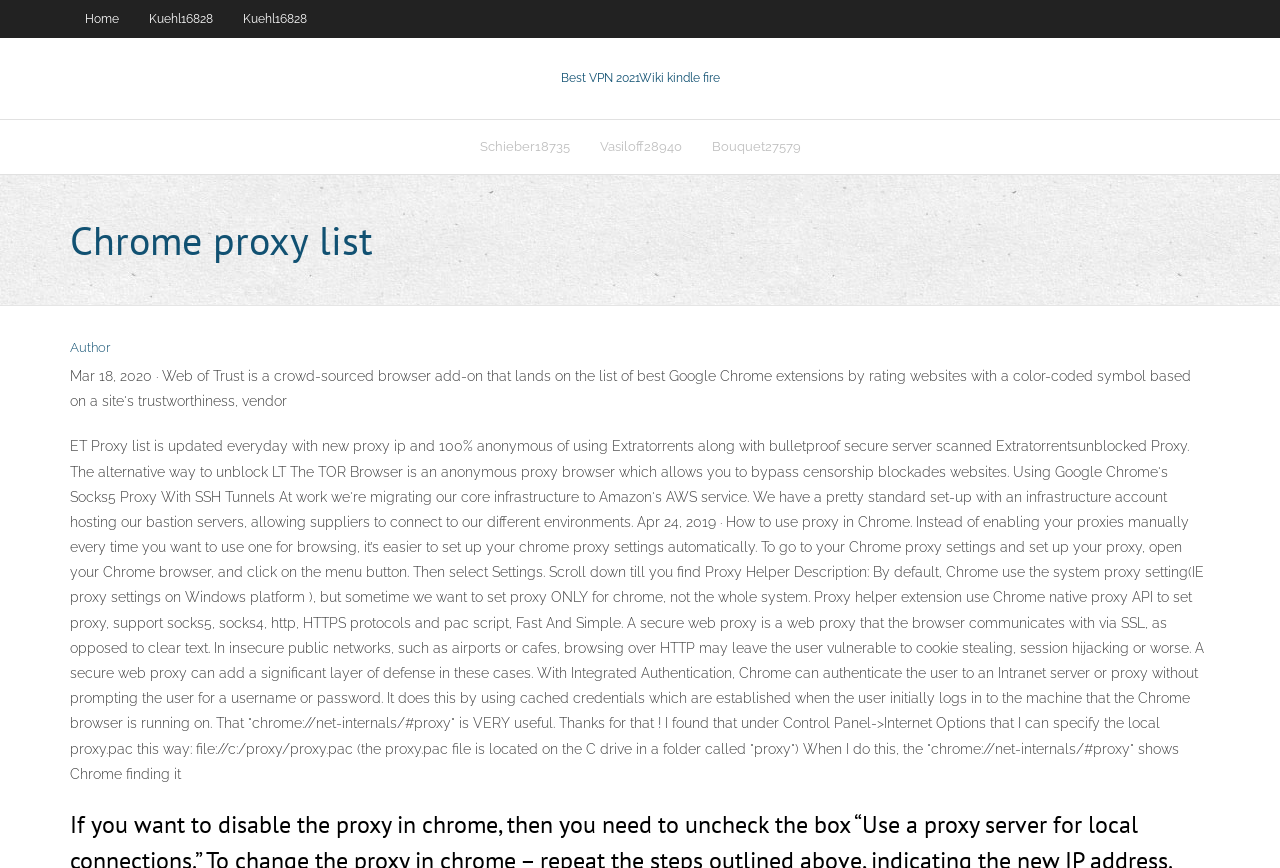What is the benefit of using Integrated Authentication in Chrome?
Please answer the question as detailed as possible based on the image.

The webpage explains that with Integrated Authentication, Chrome can authenticate the user to an Intranet server or proxy without prompting the user for a username or password, using cached credentials established when the user initially logs in to the machine.